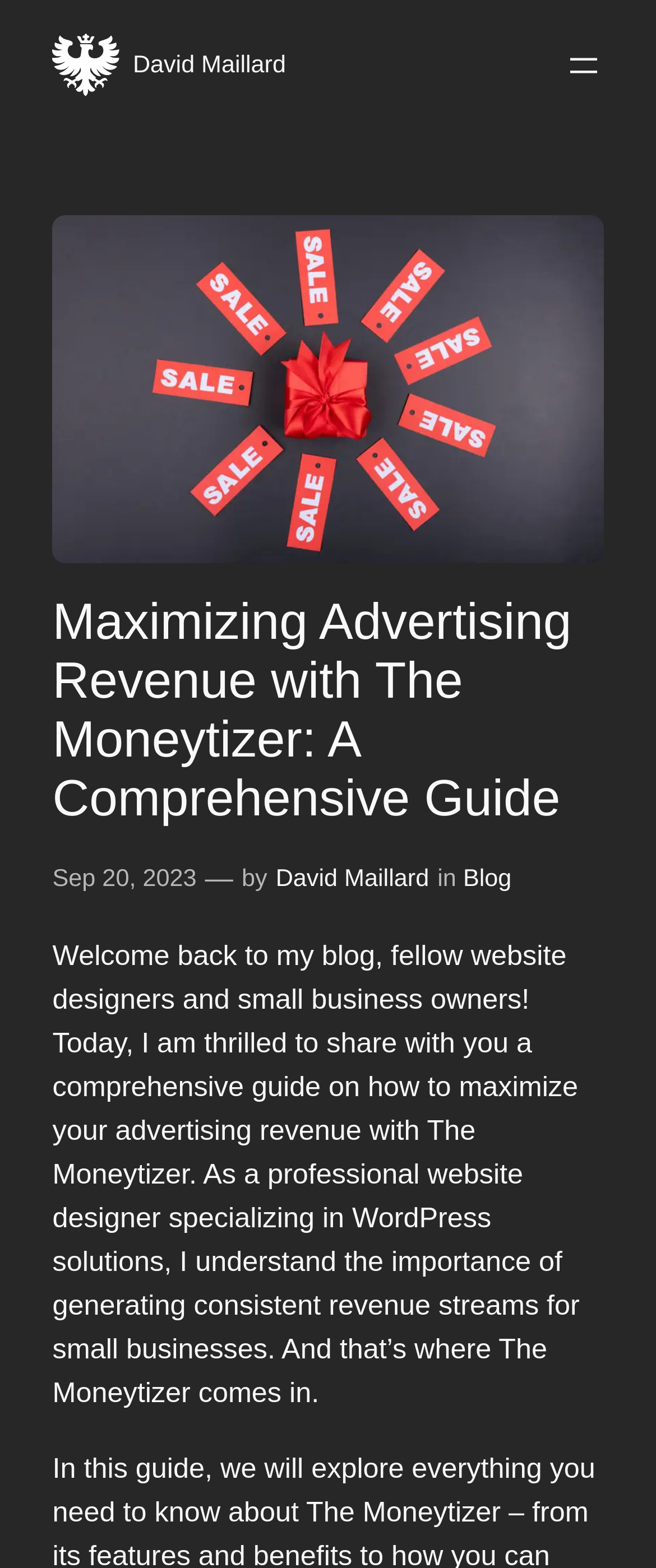What is the profession of the author?
We need a detailed and exhaustive answer to the question. Please elaborate.

The profession of the author is mentioned in the text 'As a professional website designer specializing in WordPress solutions...' which is a child element of the static text element and has a bounding box coordinate of [0.08, 0.599, 0.884, 0.898].